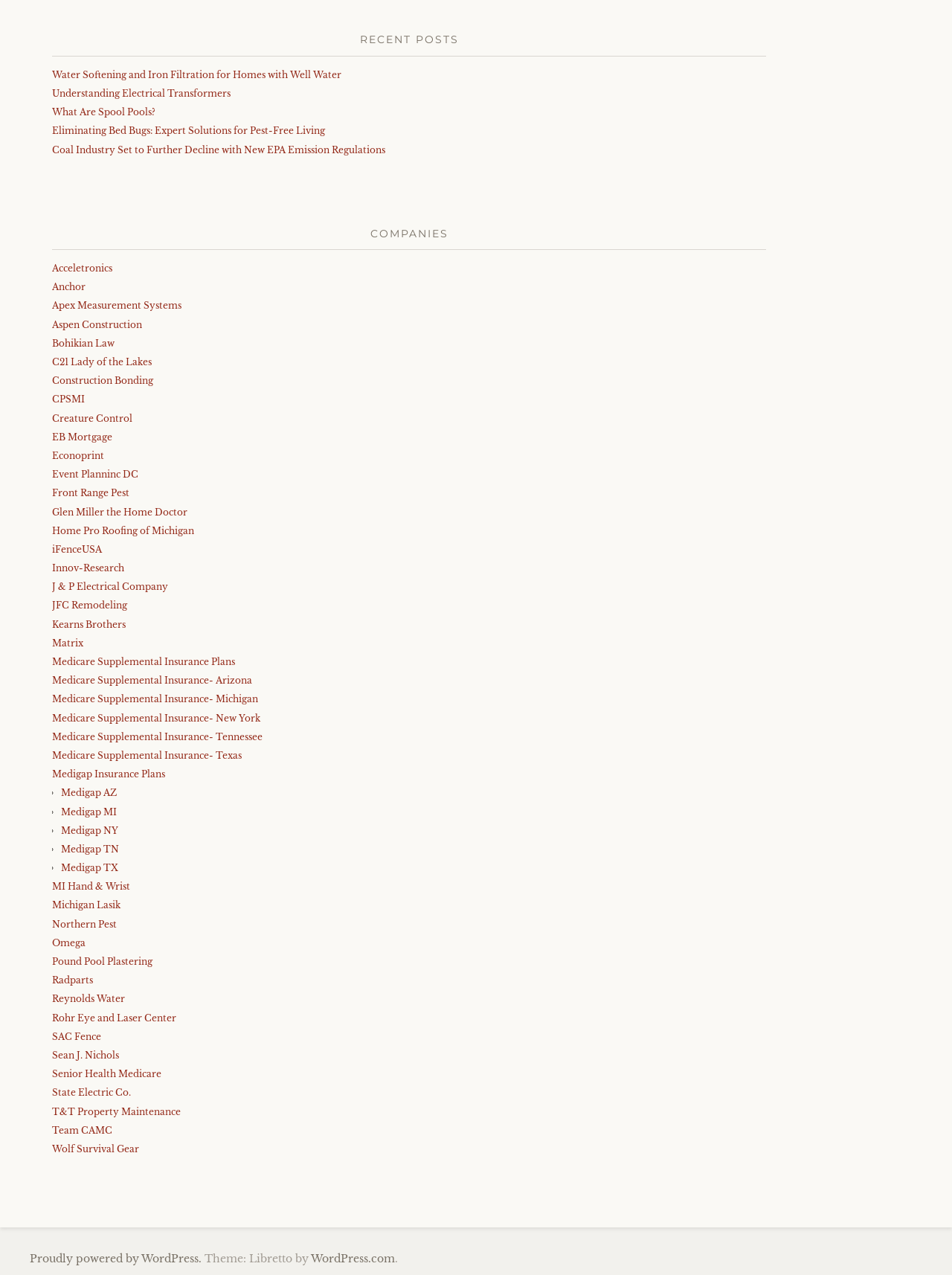Find the bounding box coordinates for the element described here: "J & P Electrical Company".

[0.055, 0.456, 0.177, 0.465]